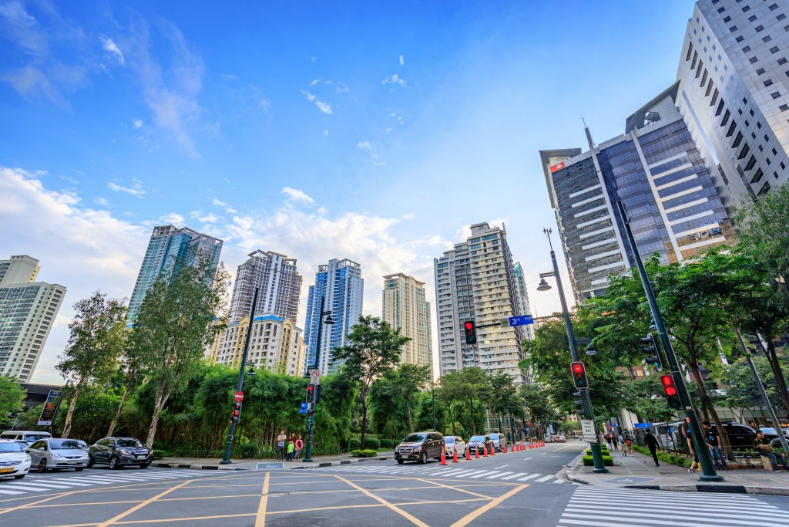What is integrated within the urban setting?
Please respond to the question with a detailed and thorough explanation.

Lush greenery lines the street, integrating nature within the urban setting, which is a key aspect of a clean and organized city, highlighting the balance between infrastructure and environmental consideration.